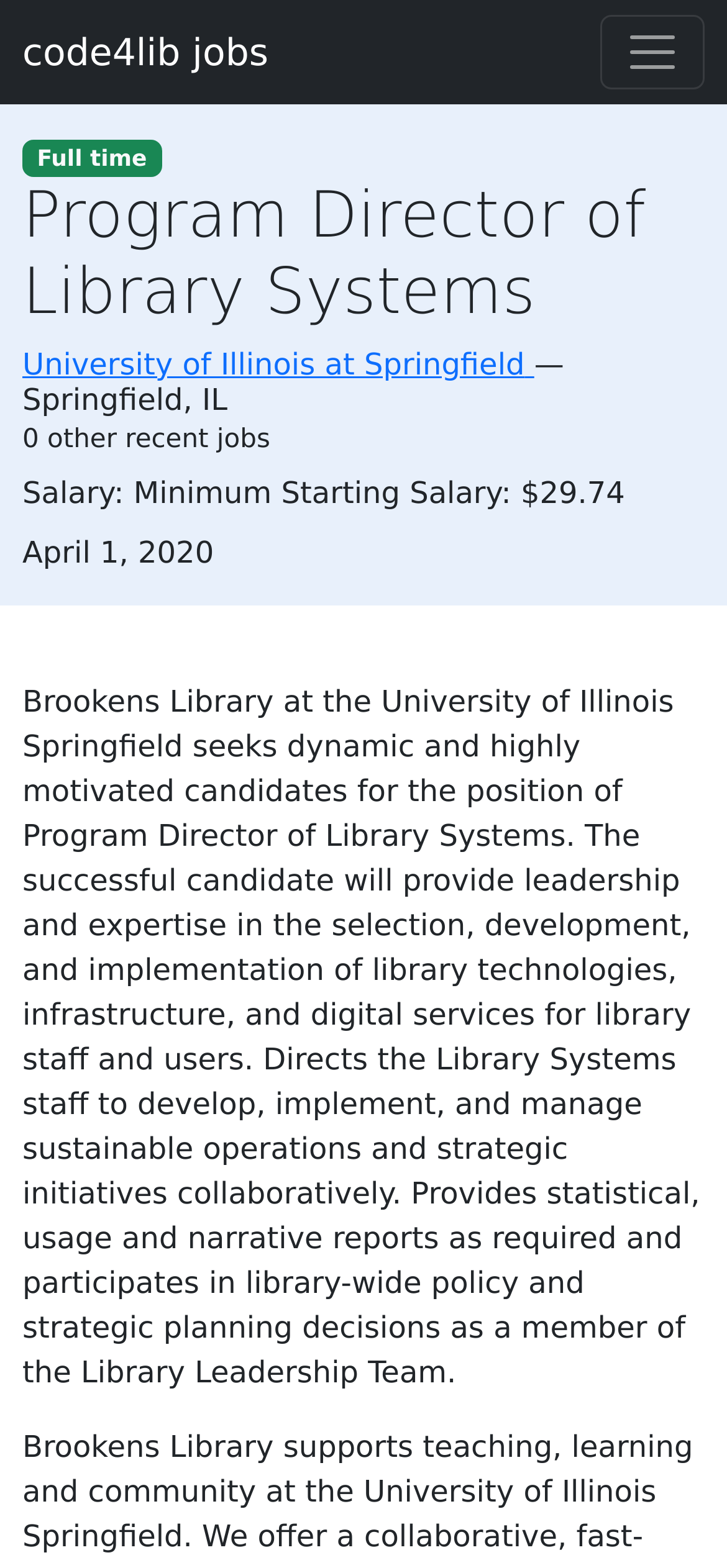What is the minimum starting salary?
Refer to the image and provide a thorough answer to the question.

The minimum starting salary can be found in the StaticText element 'Minimum Starting Salary: $29.74' which is a child of the navbarsMain element.